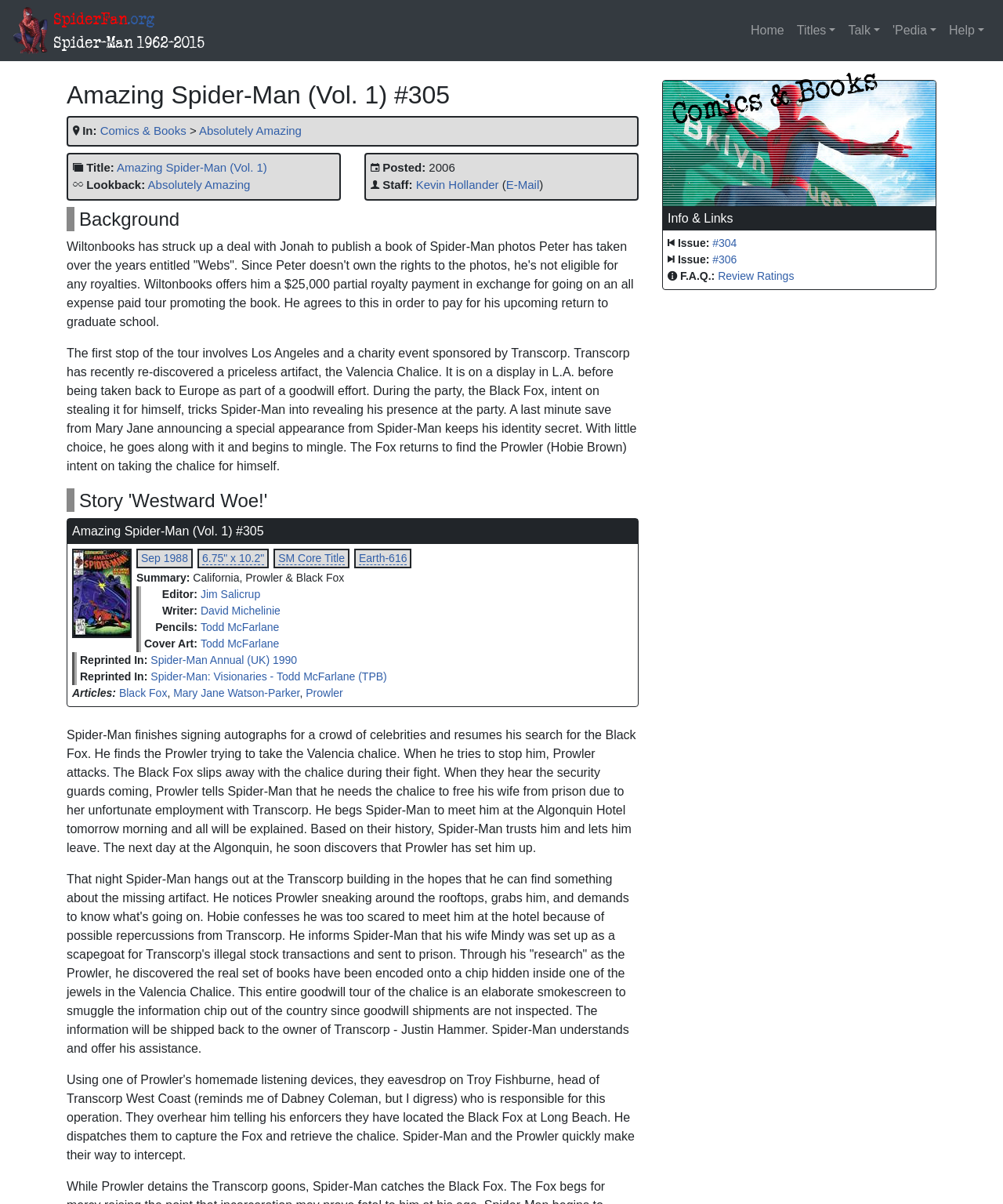What is the title of the comic book?
Look at the screenshot and respond with one word or a short phrase.

Amazing Spider-Man (Vol. 1) #305